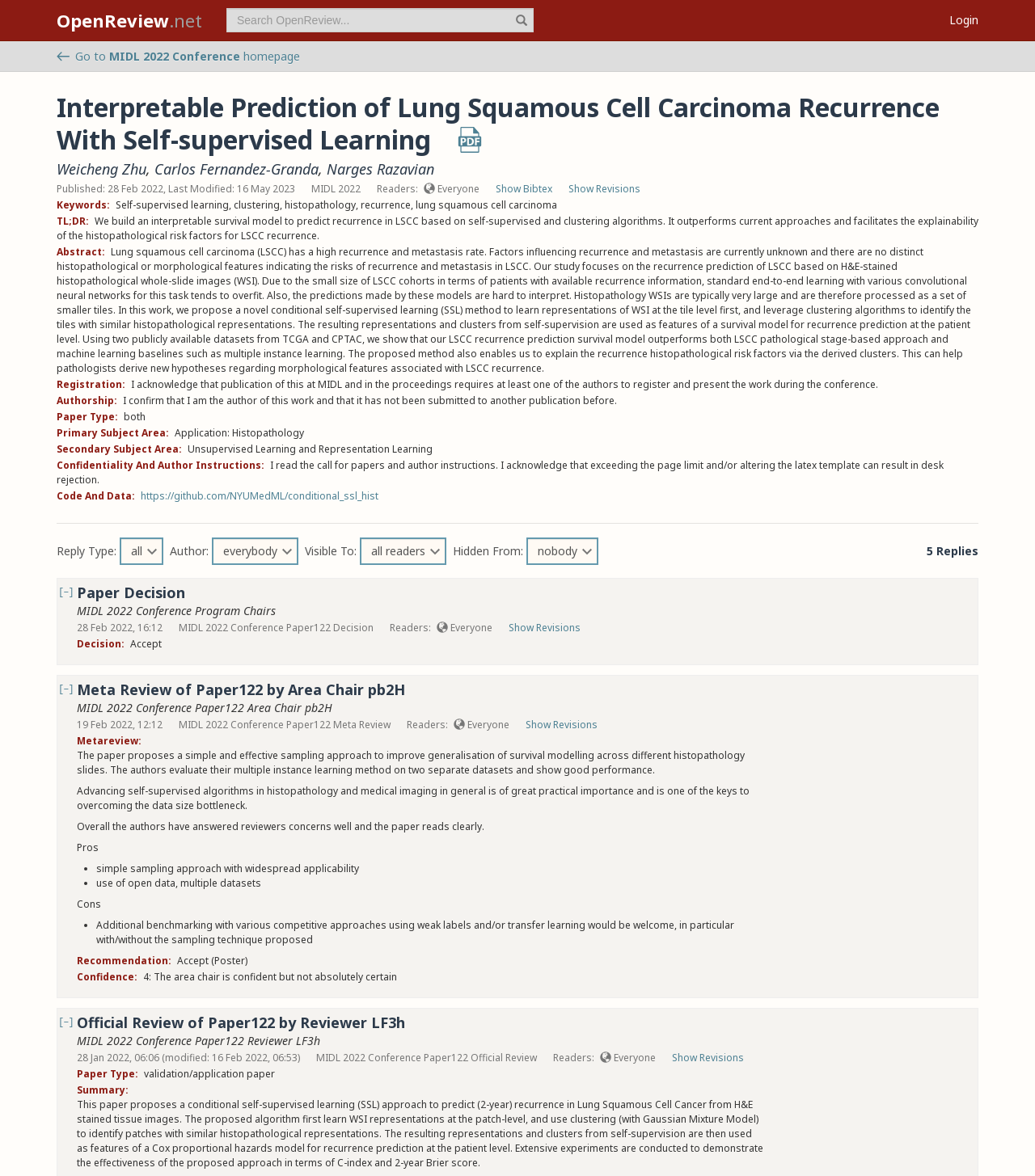Determine the bounding box coordinates for the HTML element described here: "Login".

[0.905, 0.0, 0.957, 0.034]